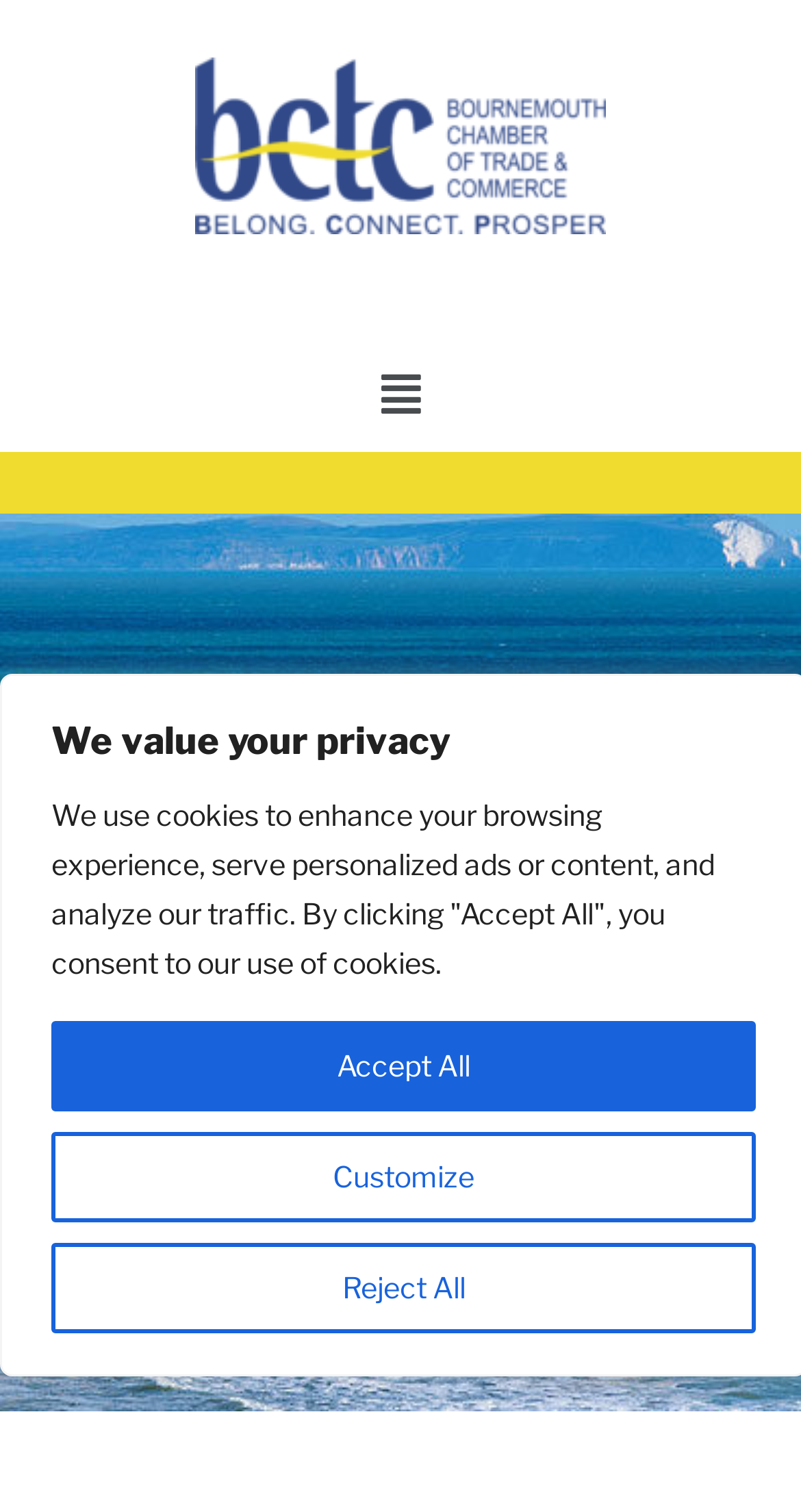Find the bounding box coordinates for the element described here: "Reject All".

[0.064, 0.822, 0.944, 0.882]